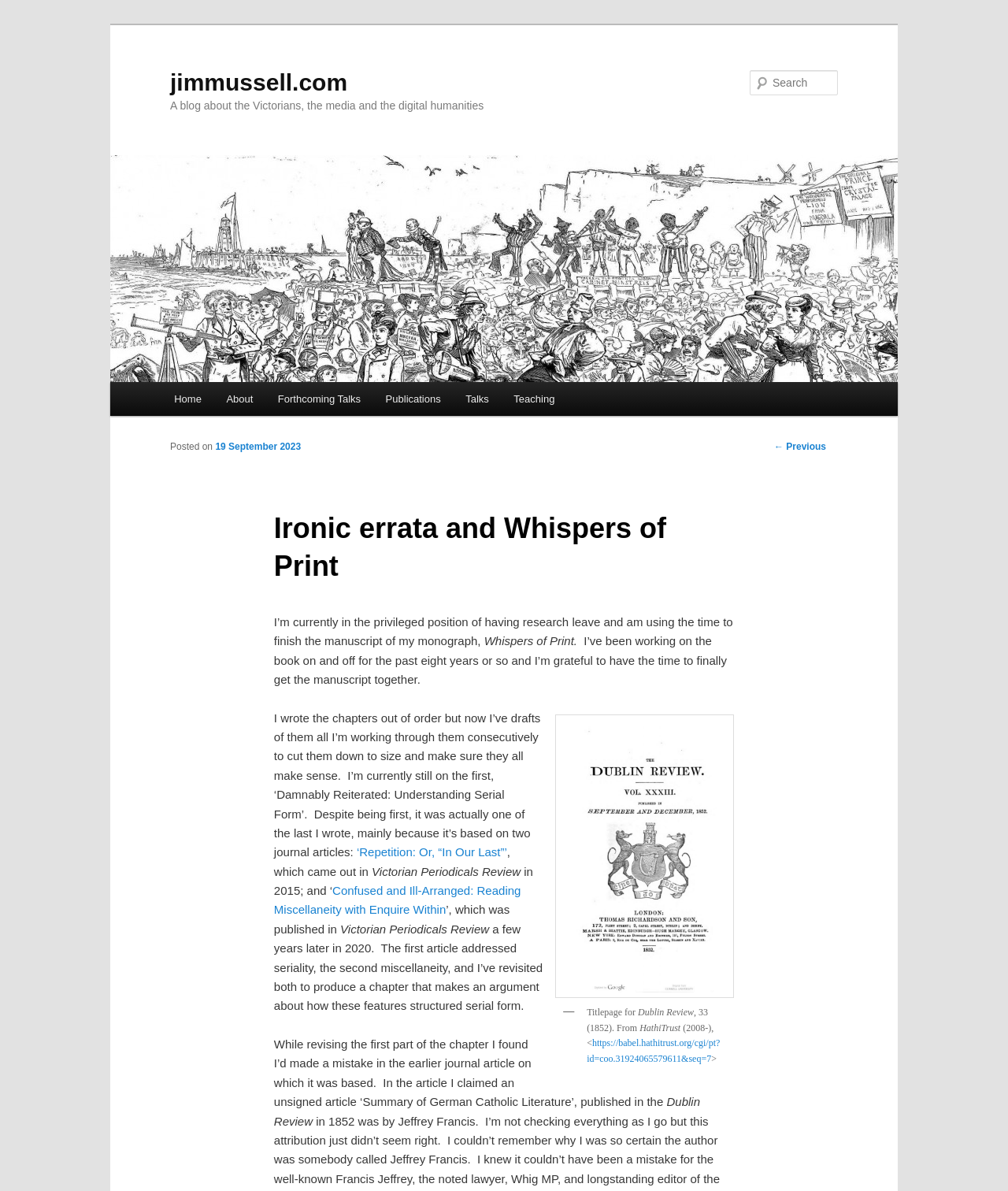What is the topic of the blog post?
Answer the question with a single word or phrase, referring to the image.

Writing a monograph